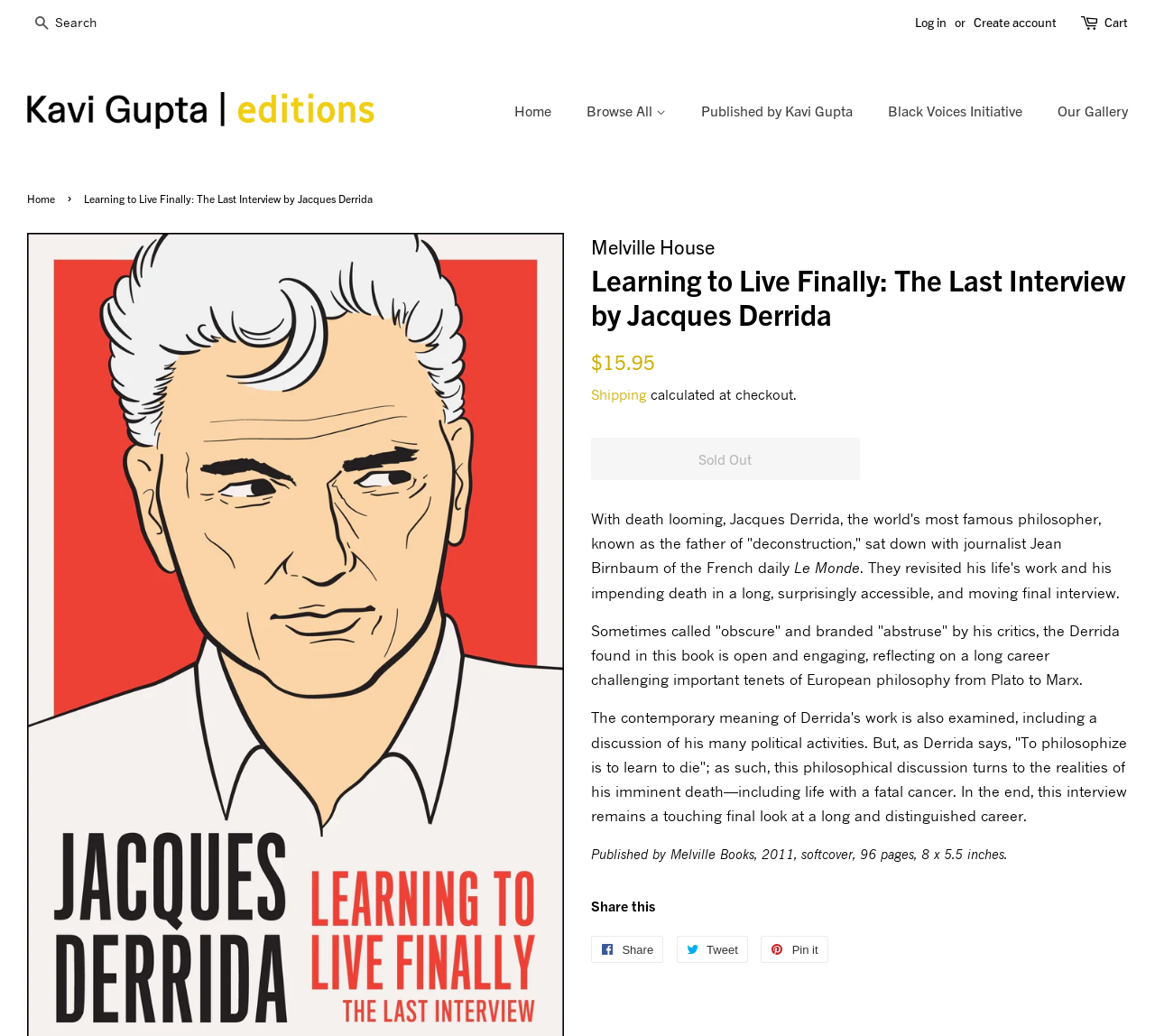What is the status of the book?
Using the picture, provide a one-word or short phrase answer.

Sold Out